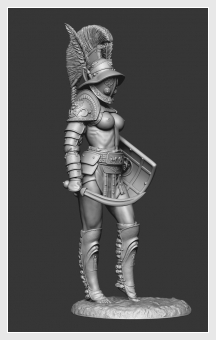What is the warrior equipped with?
Please provide a detailed answer to the question.

The caption describes the warrior as being equipped with a stylized helmet adorned with a plume, a shield, and a weapon, which are all sculpted to highlight both strength and elegance.